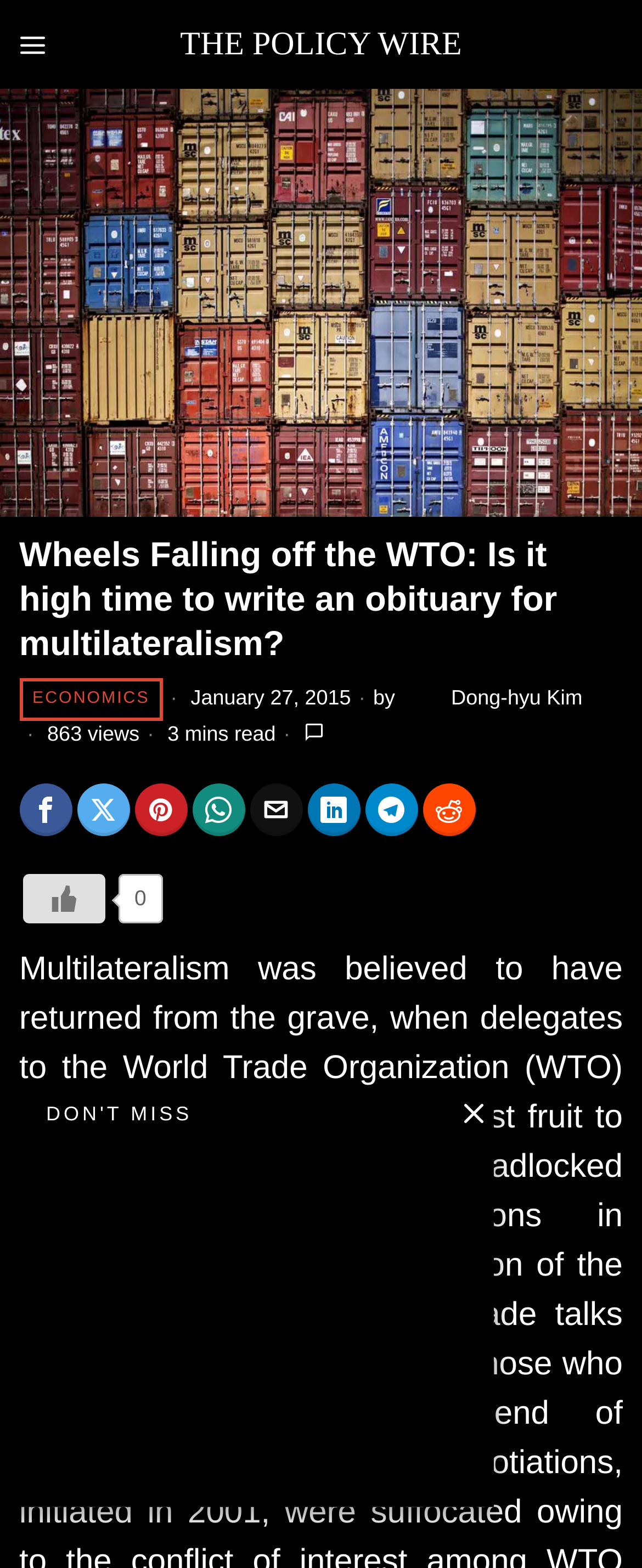Respond to the question below with a single word or phrase:
What is the date of publication of the article?

January 27, 2015